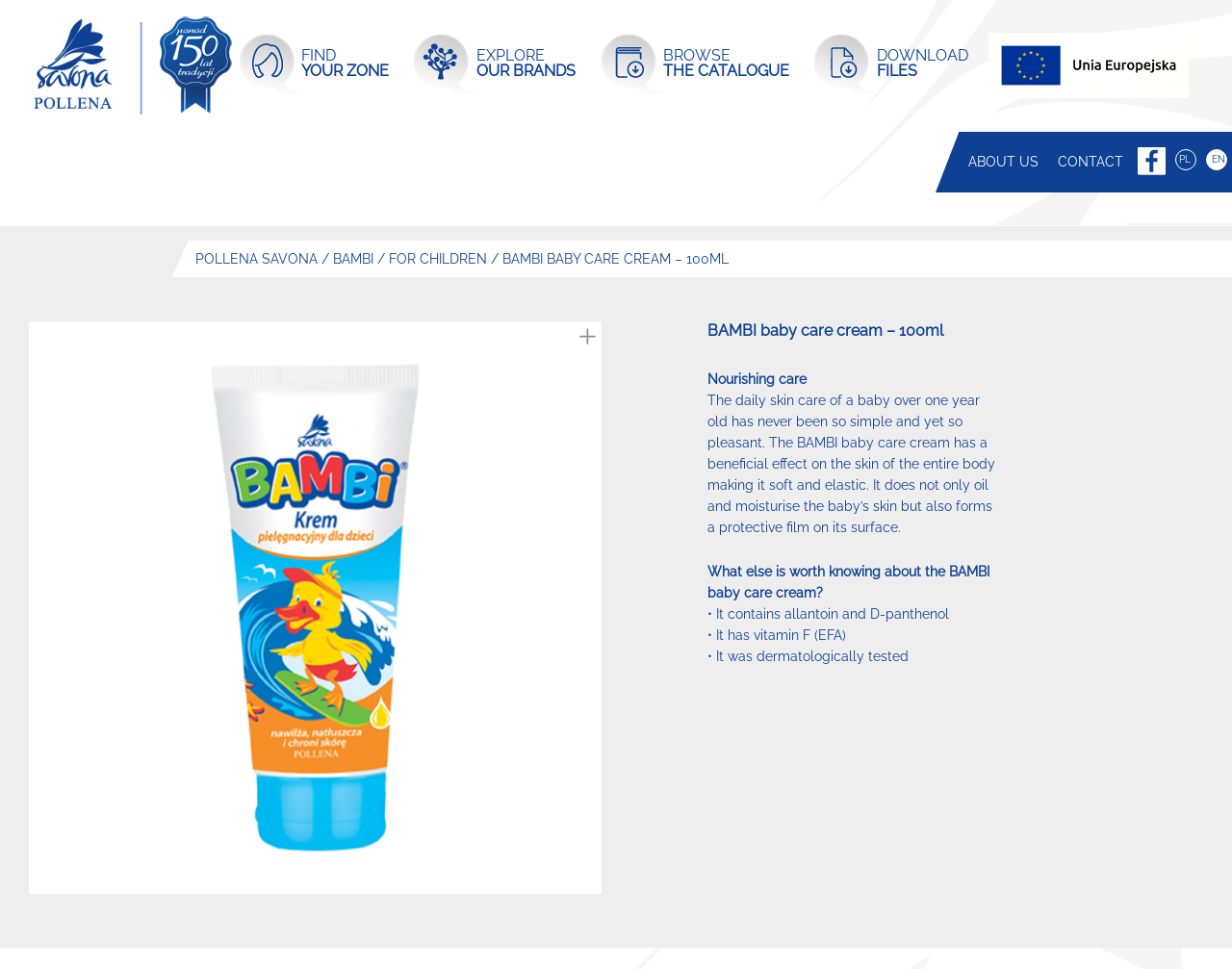Extract the primary heading text from the webpage.

BAMBI baby care cream – 100ml